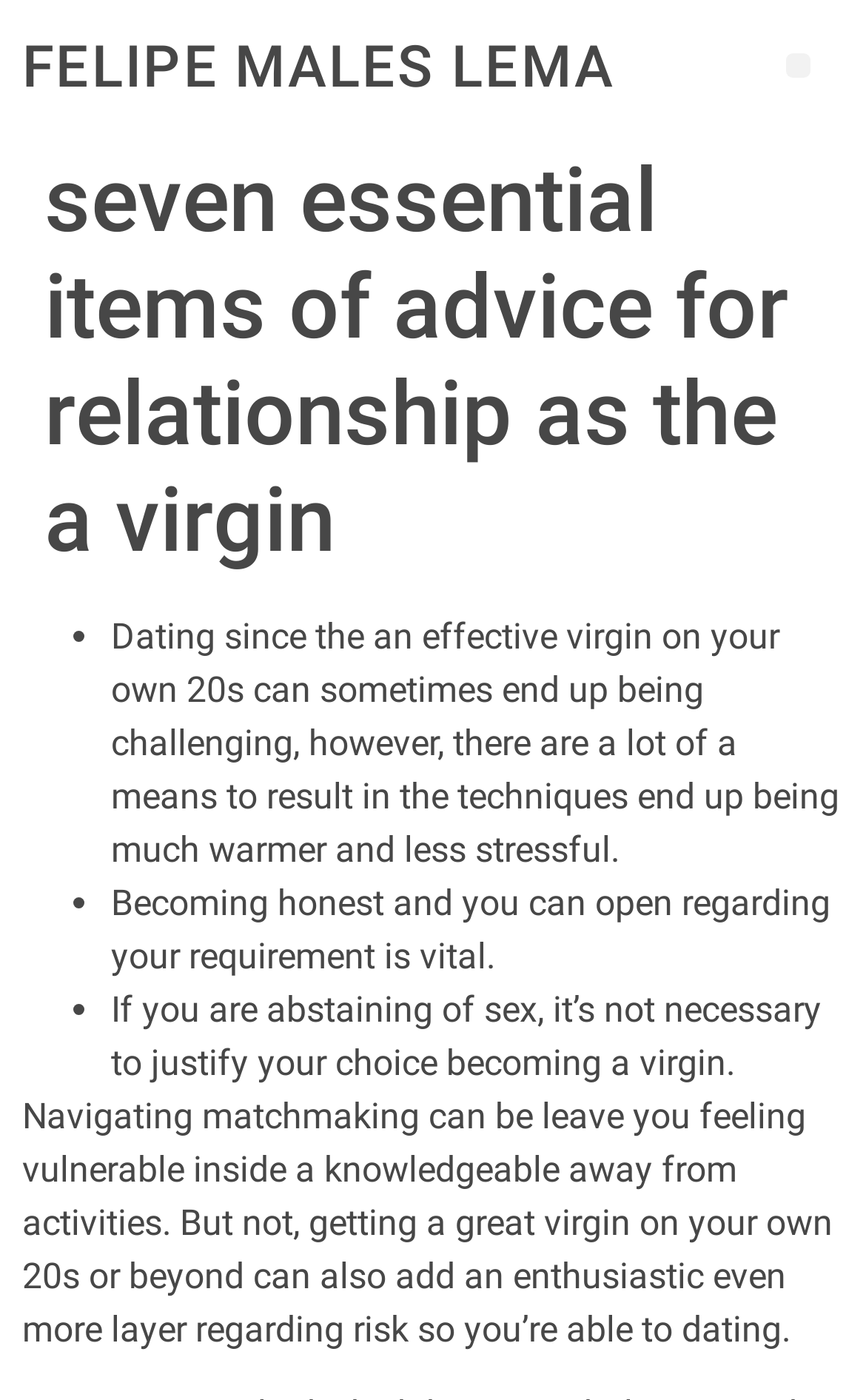Please find and give the text of the main heading on the webpage.

FELIPE MALES LEMA